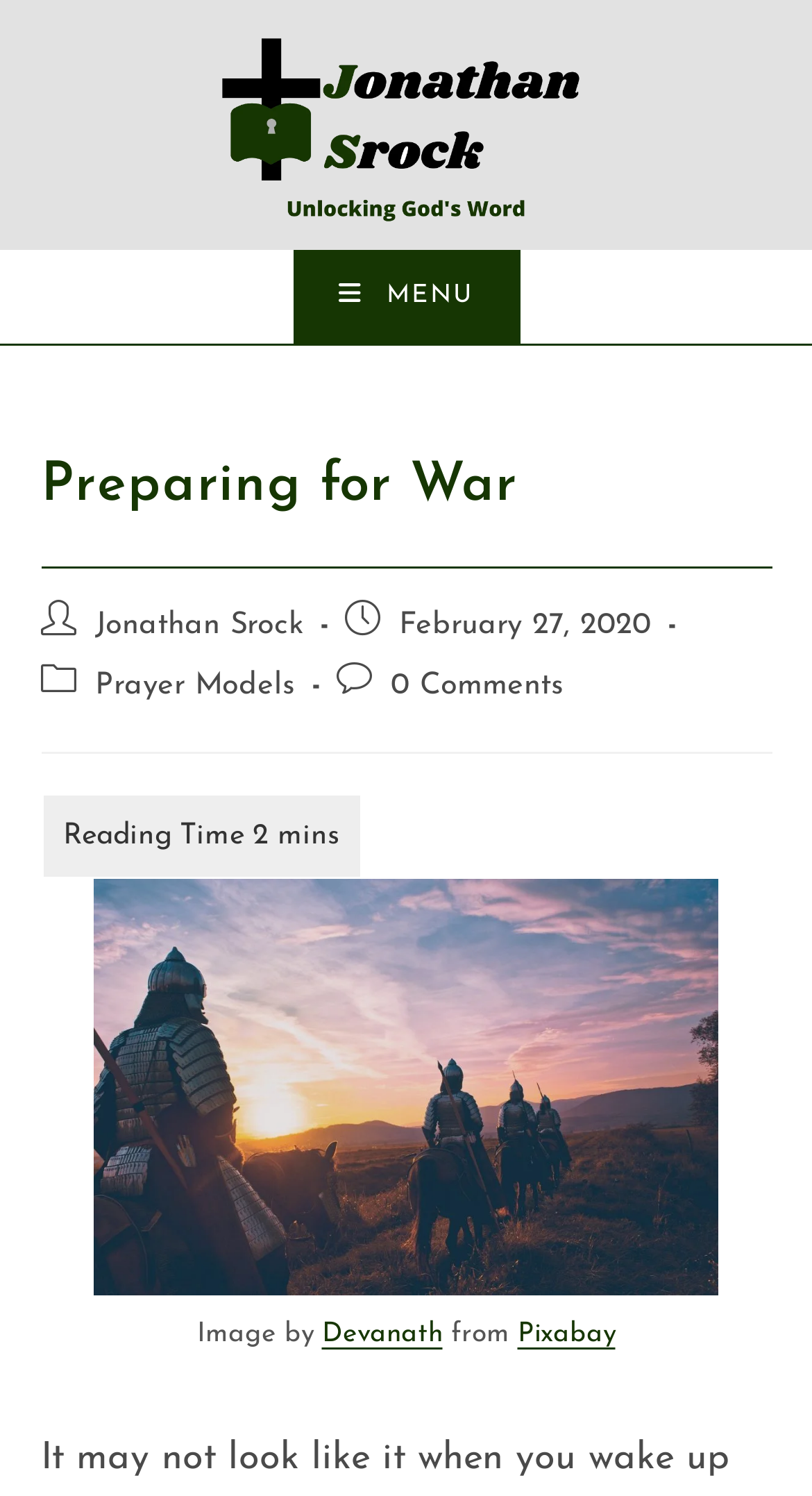Determine the bounding box coordinates for the UI element described. Format the coordinates as (top-left x, top-left y, bottom-right x, bottom-right y) and ensure all values are between 0 and 1. Element description: Prayer Models

[0.117, 0.448, 0.363, 0.469]